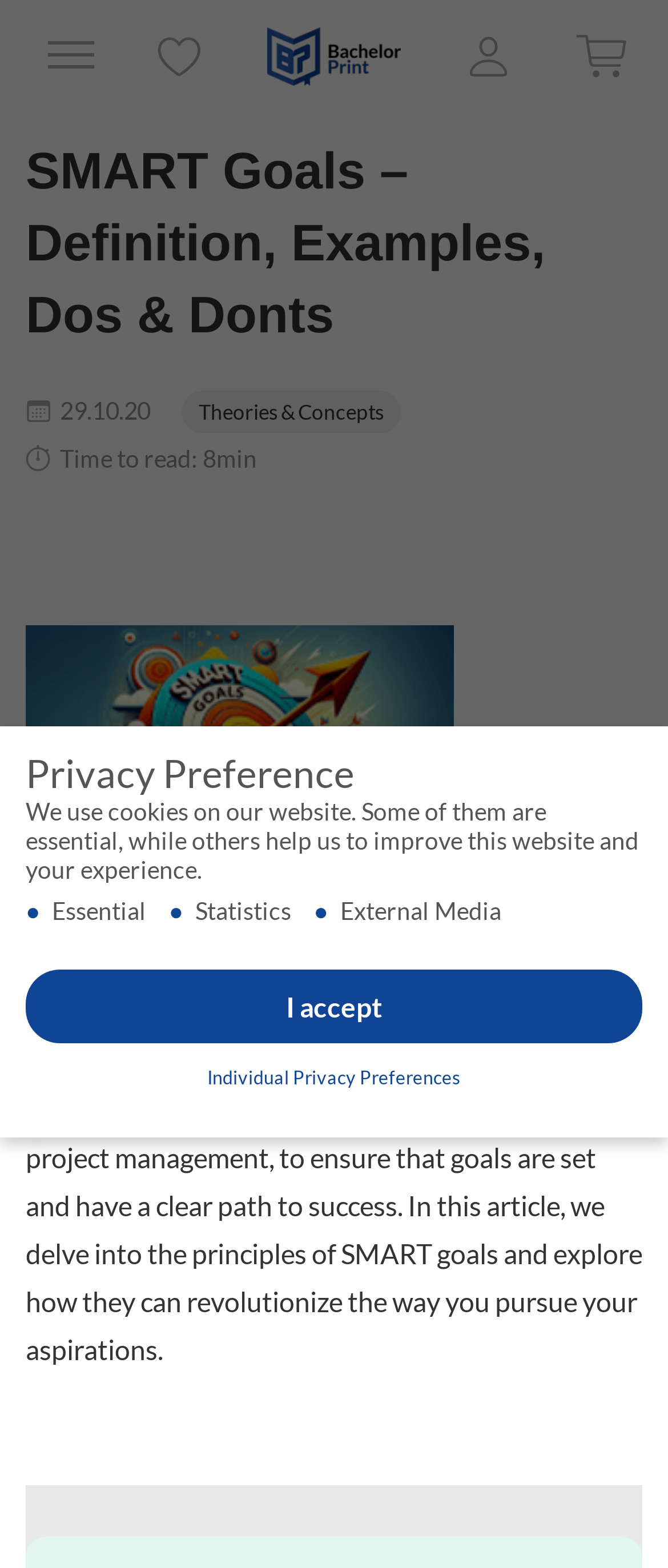Please identify the primary heading on the webpage and return its text.

SMART Goals – Definition, Examples, Dos & Donts